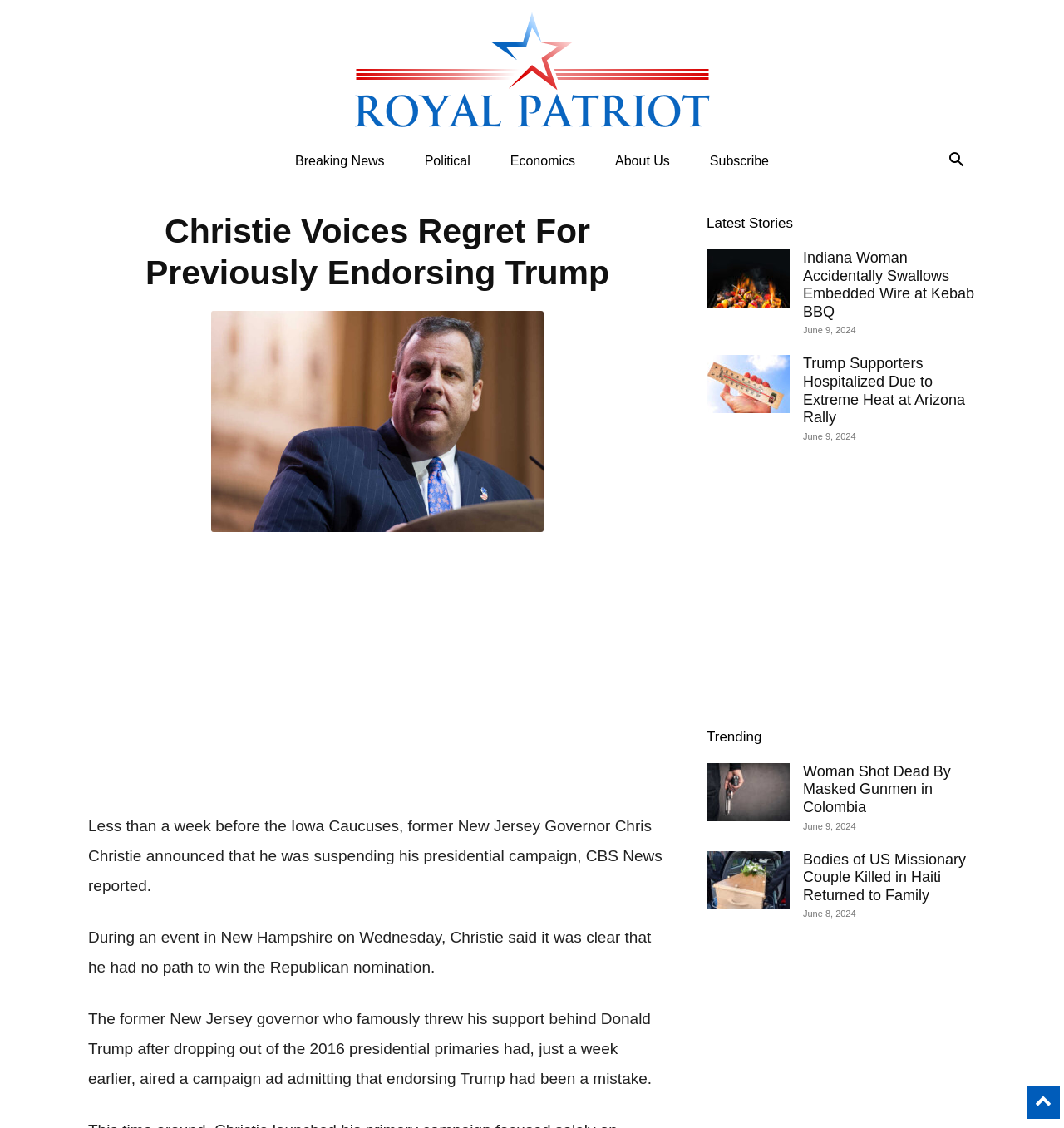What is the date of the news article about Trump Supporters?
Please respond to the question with a detailed and well-explained answer.

The date of the news article about Trump Supporters can be found in the time element associated with the link 'Trump Supporters Hospitalized Due to Extreme Heat at Arizona Rally', which is 'June 9, 2024'.